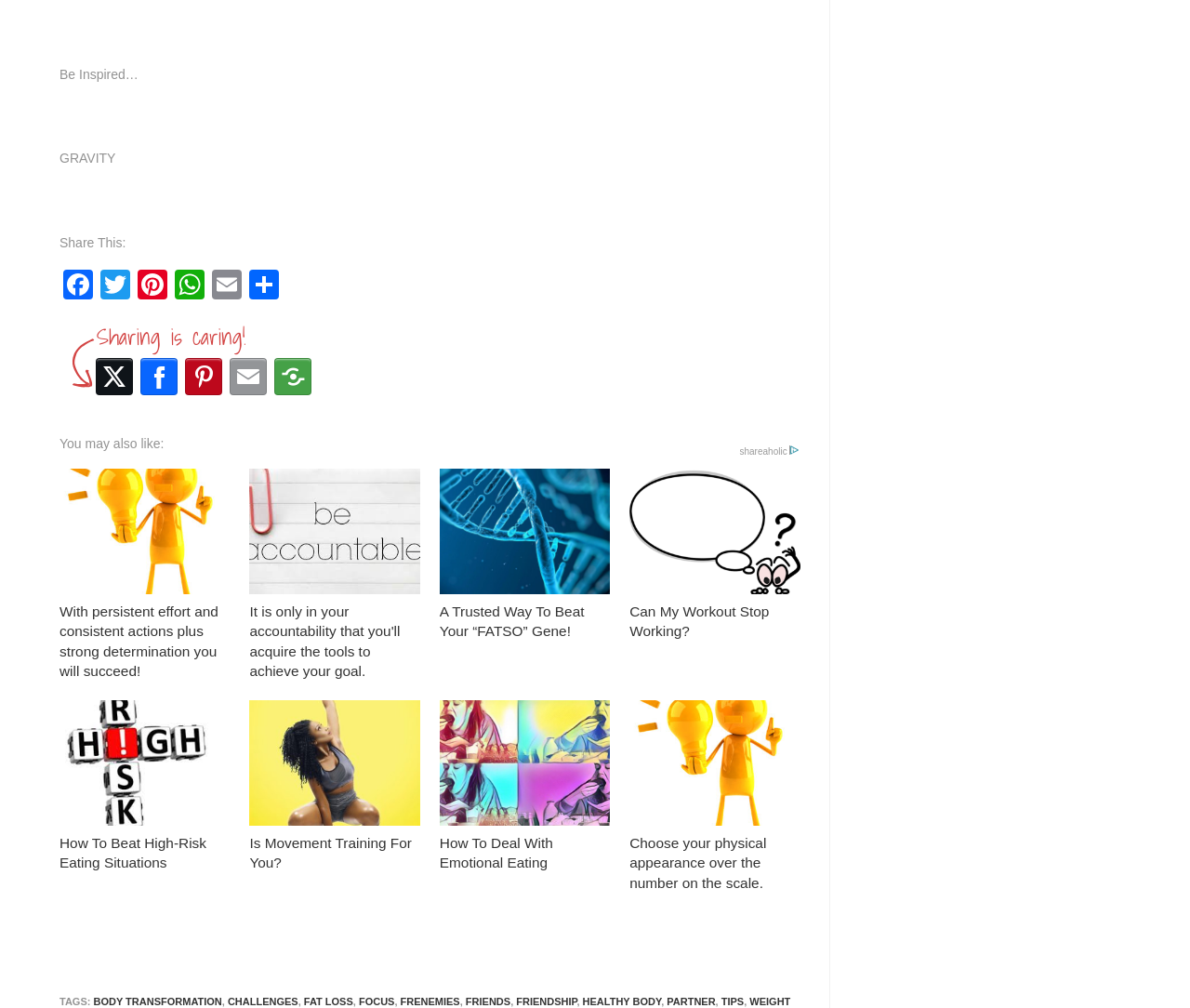Provide the bounding box coordinates for the area that should be clicked to complete the instruction: "Post to X (Twitter)".

[0.08, 0.355, 0.112, 0.392]